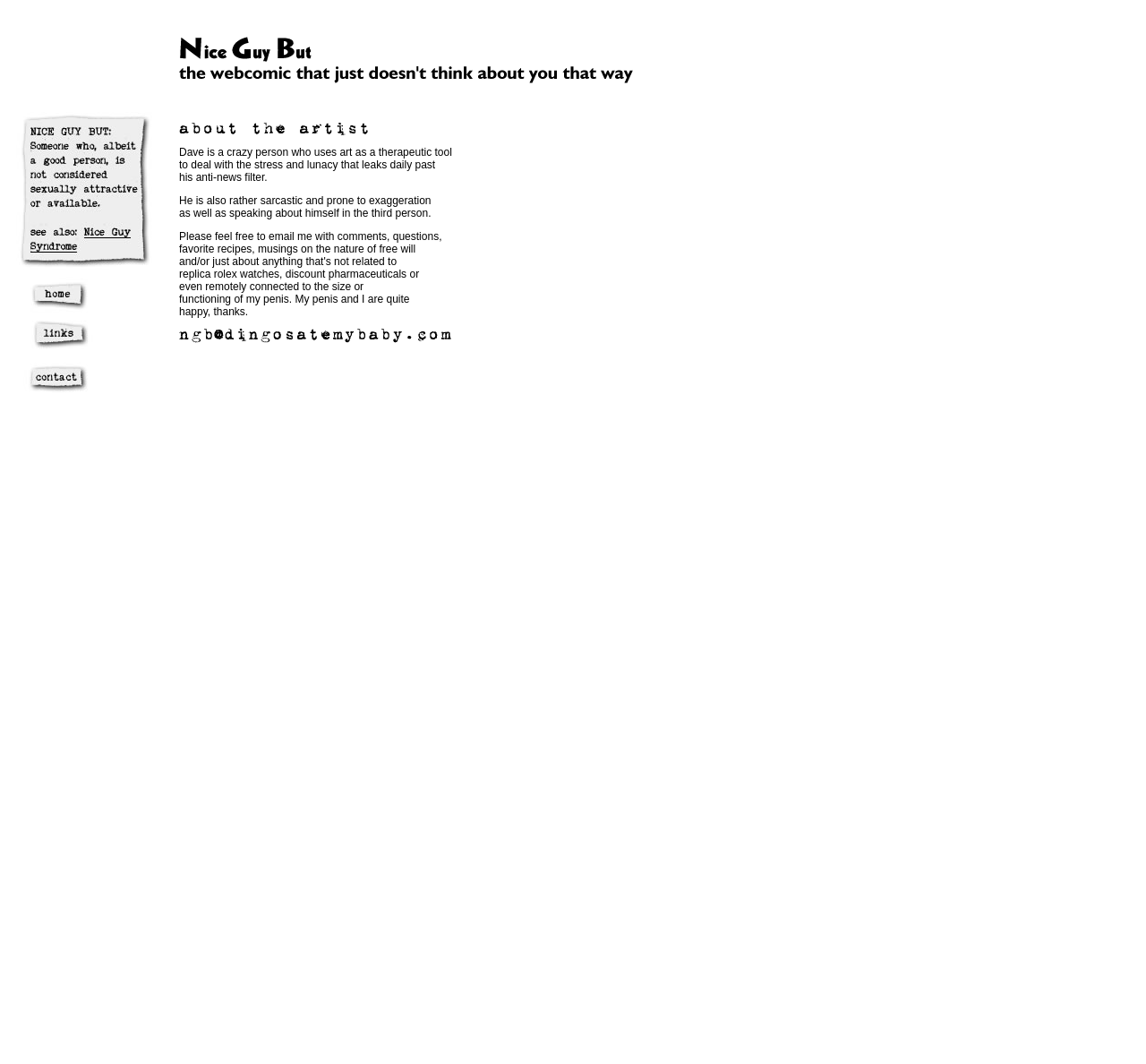Please provide the bounding box coordinates for the UI element as described: "alt="home"". The coordinates must be four floats between 0 and 1, represented as [left, top, right, bottom].

[0.008, 0.285, 0.133, 0.297]